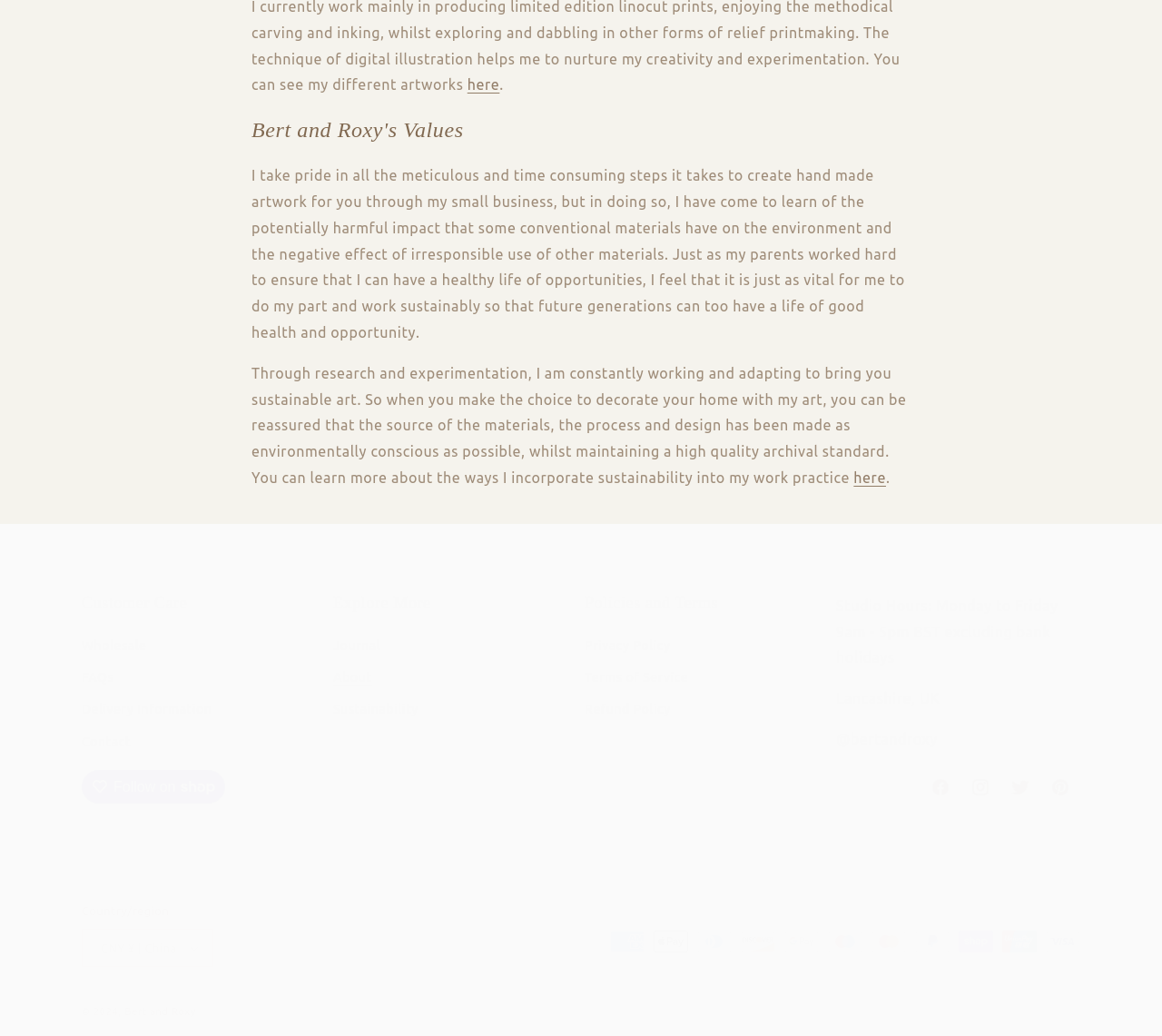Provide the bounding box coordinates of the UI element this sentence describes: "CNY ¥ | China".

[0.07, 0.897, 0.183, 0.934]